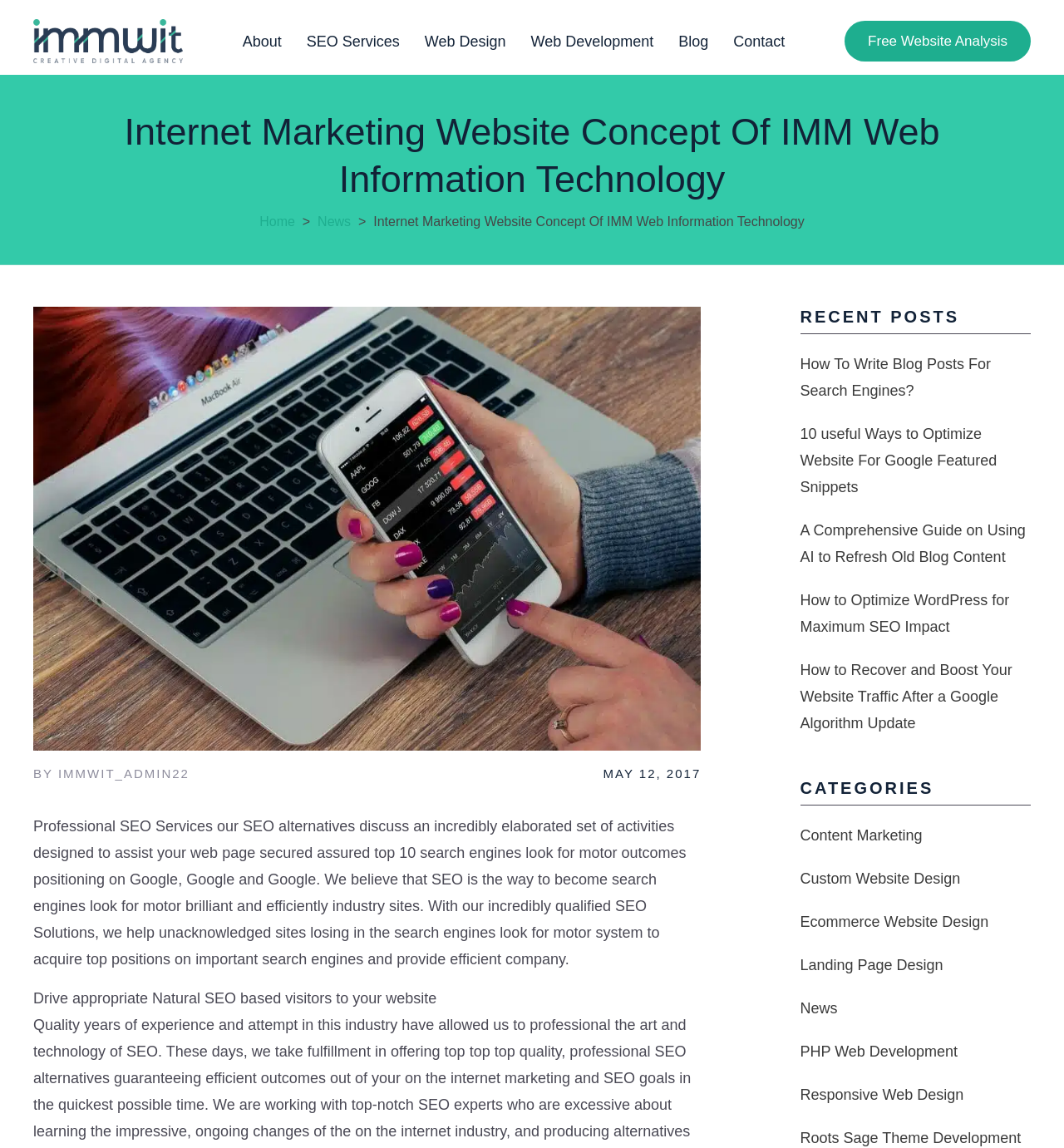Specify the bounding box coordinates (top-left x, top-left y, bottom-right x, bottom-right y) of the UI element in the screenshot that matches this description: PHP Web Development

[0.752, 0.909, 0.9, 0.923]